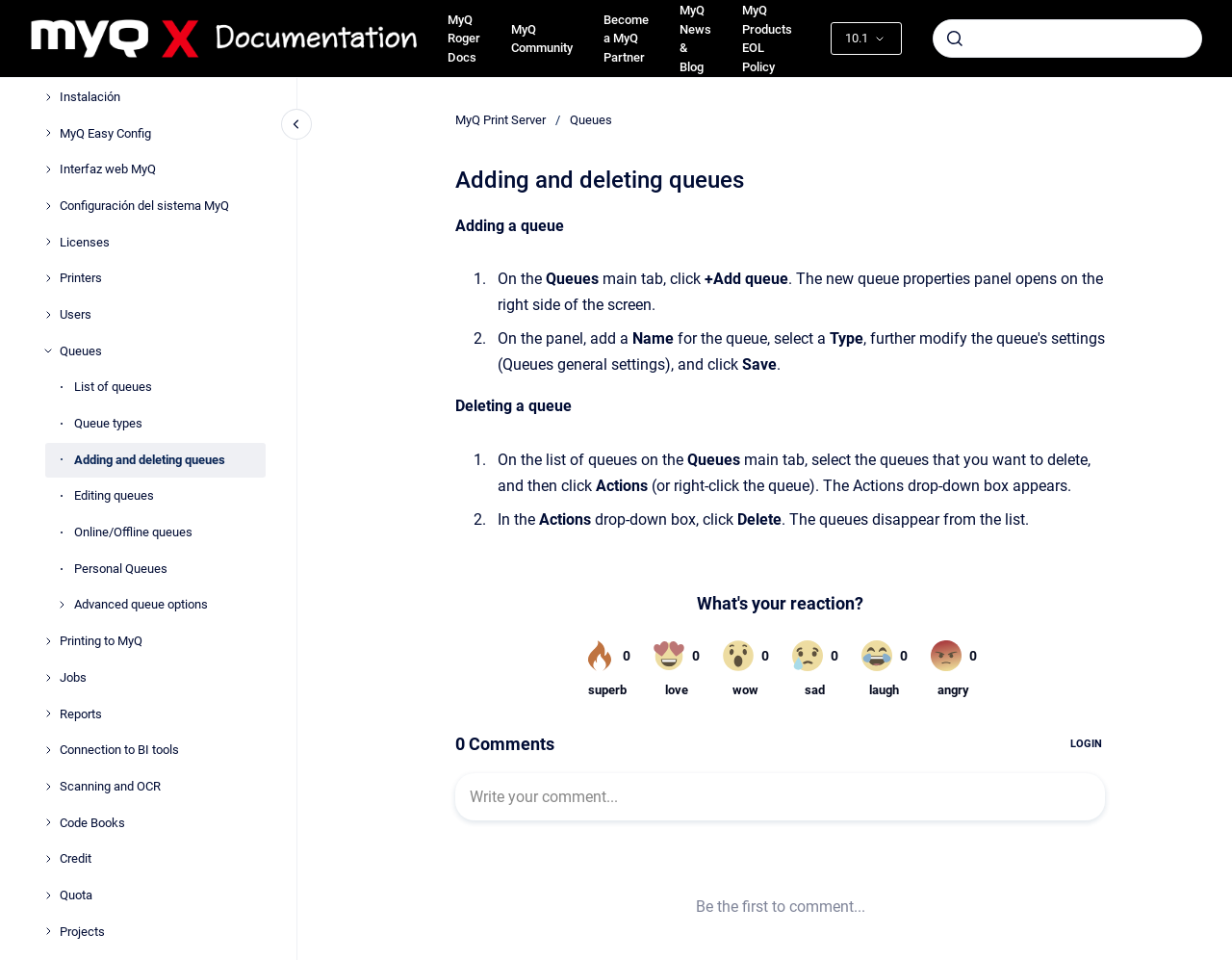Where is the new queue properties panel located?
Carefully analyze the image and provide a thorough answer to the question.

According to the webpage, when you click '+Add queue' on the Queues main tab, the new queue properties panel opens on the right side of the screen, allowing you to add a name, select a type, and save the queue.